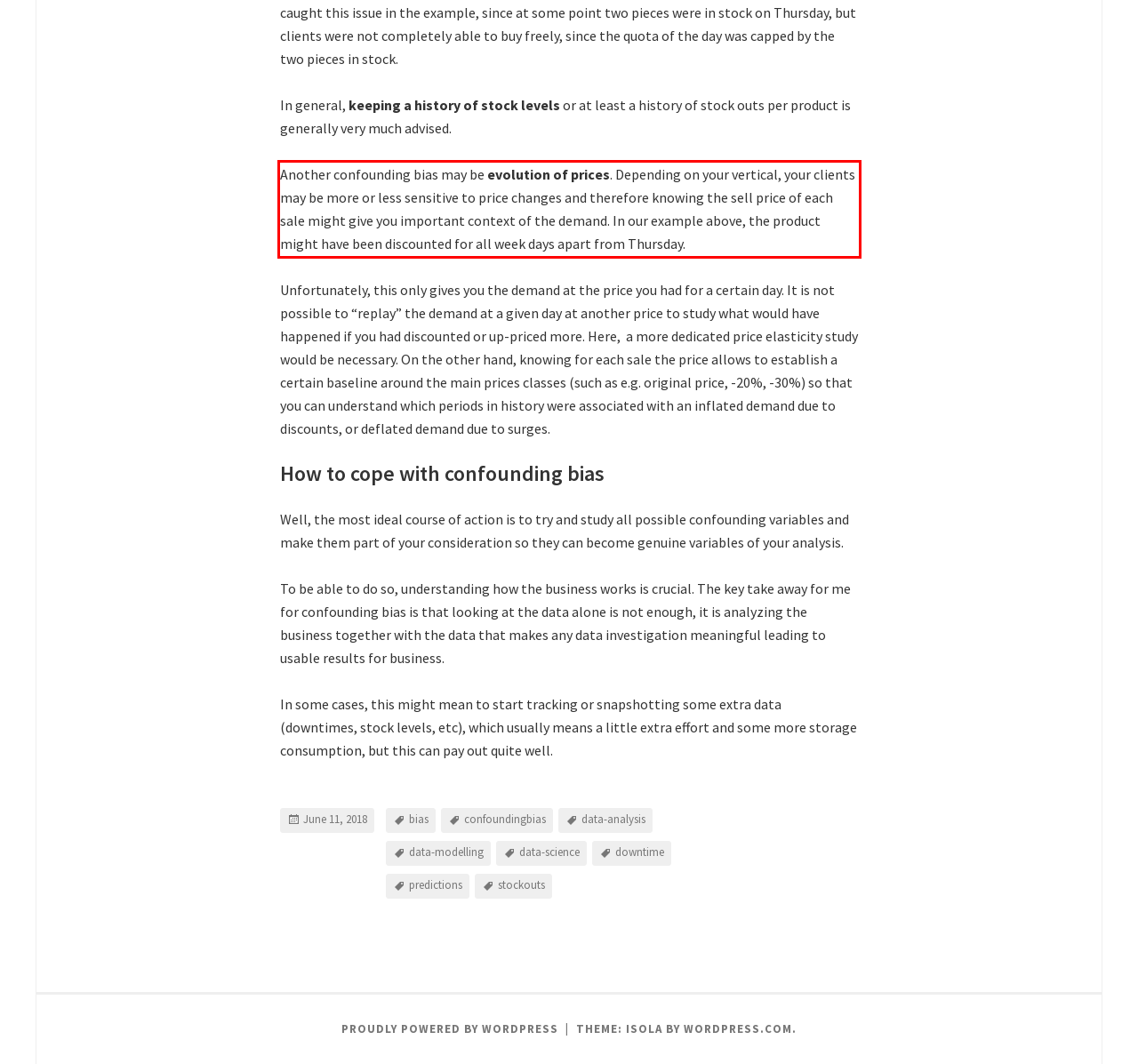Using the provided screenshot, read and generate the text content within the red-bordered area.

Another confounding bias may be evolution of prices. Depending on your vertical, your clients may be more or less sensitive to price changes and therefore knowing the sell price of each sale might give you important context of the demand. In our example above, the product might have been discounted for all week days apart from Thursday.